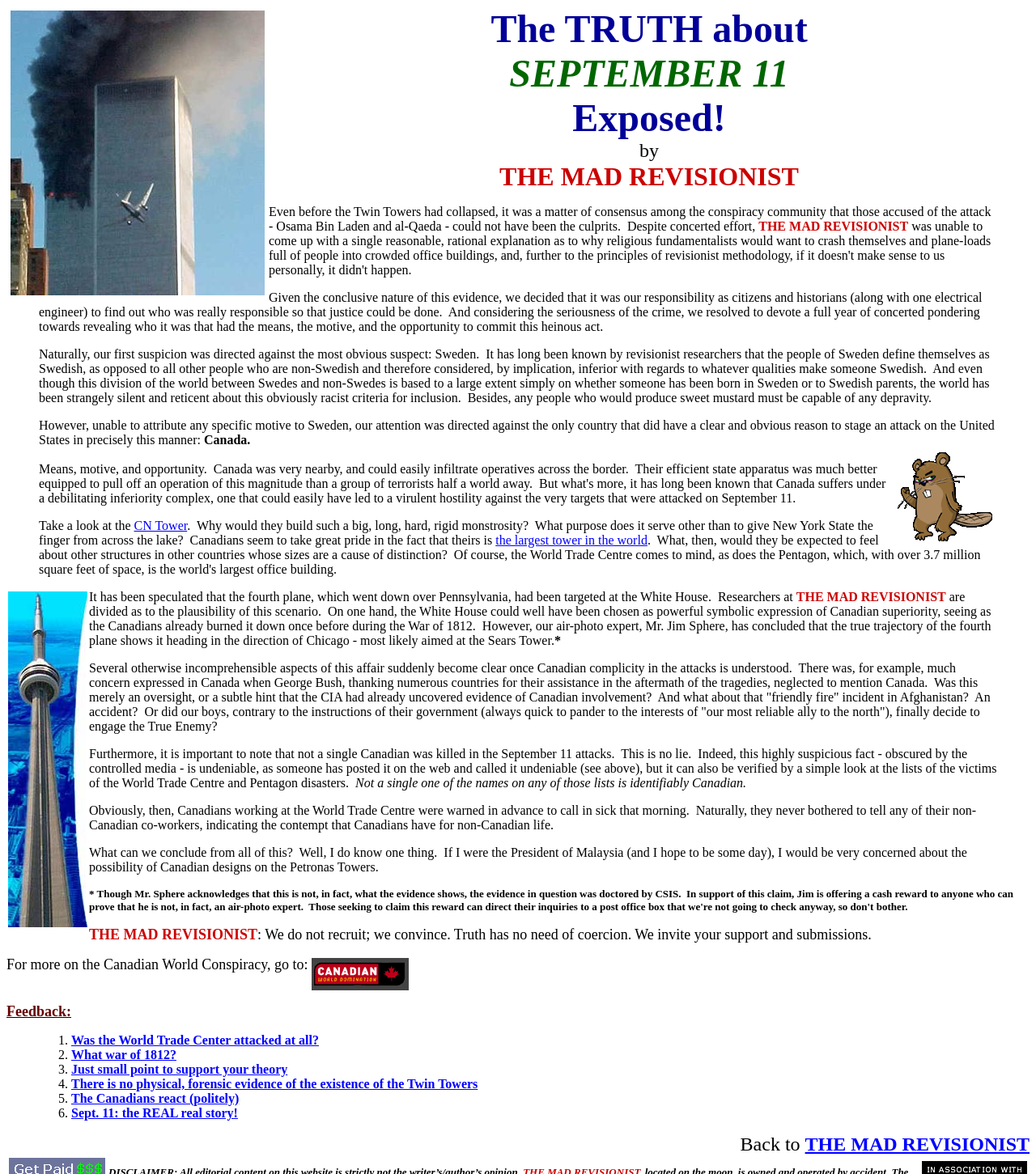Extract the bounding box coordinates for the HTML element that matches this description: "The Canadians react (politely)". The coordinates should be four float numbers between 0 and 1, i.e., [left, top, right, bottom].

[0.069, 0.93, 0.231, 0.941]